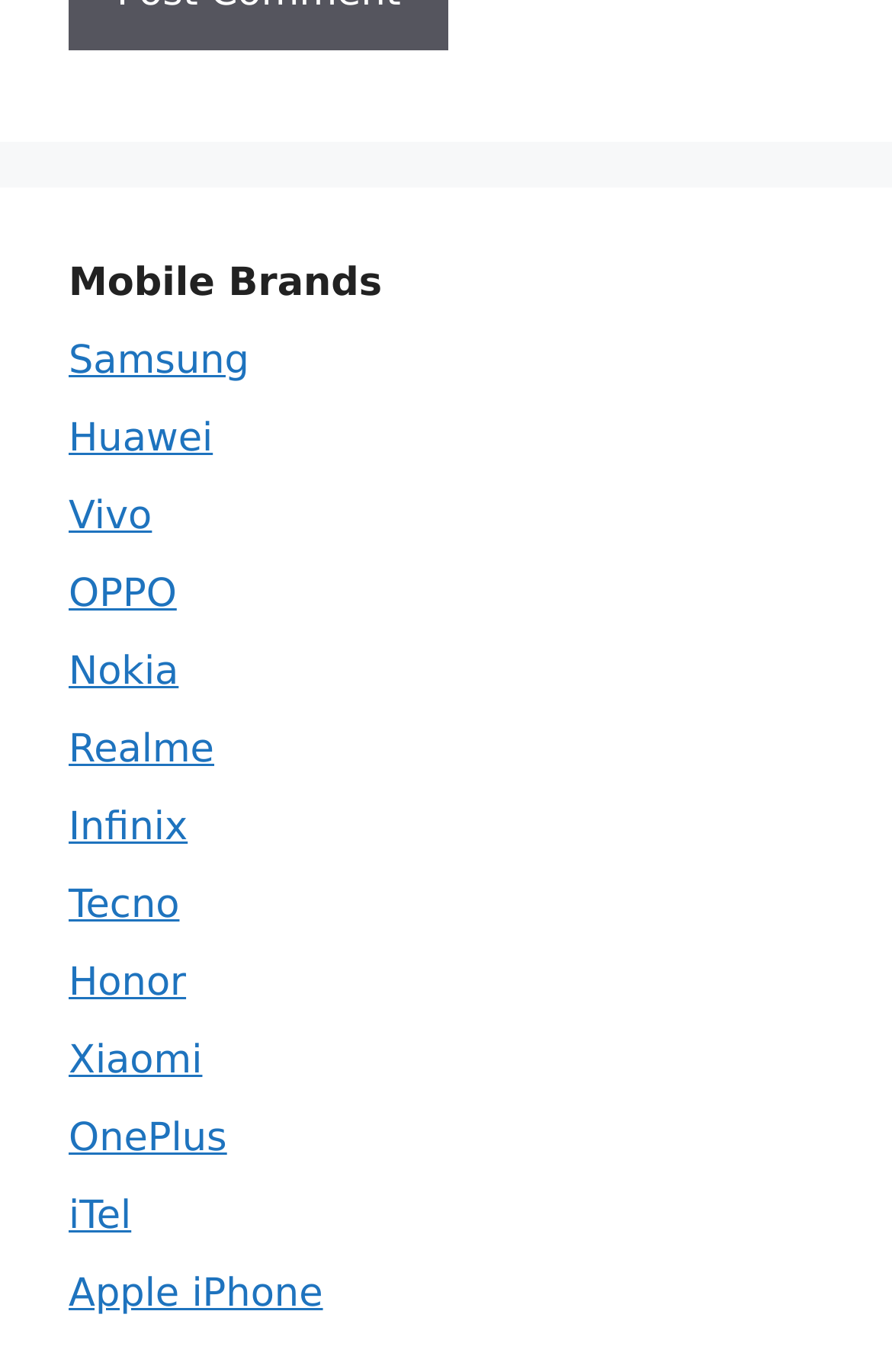Determine the bounding box coordinates for the clickable element to execute this instruction: "Learn about Nokia mobiles". Provide the coordinates as four float numbers between 0 and 1, i.e., [left, top, right, bottom].

[0.077, 0.473, 0.2, 0.506]